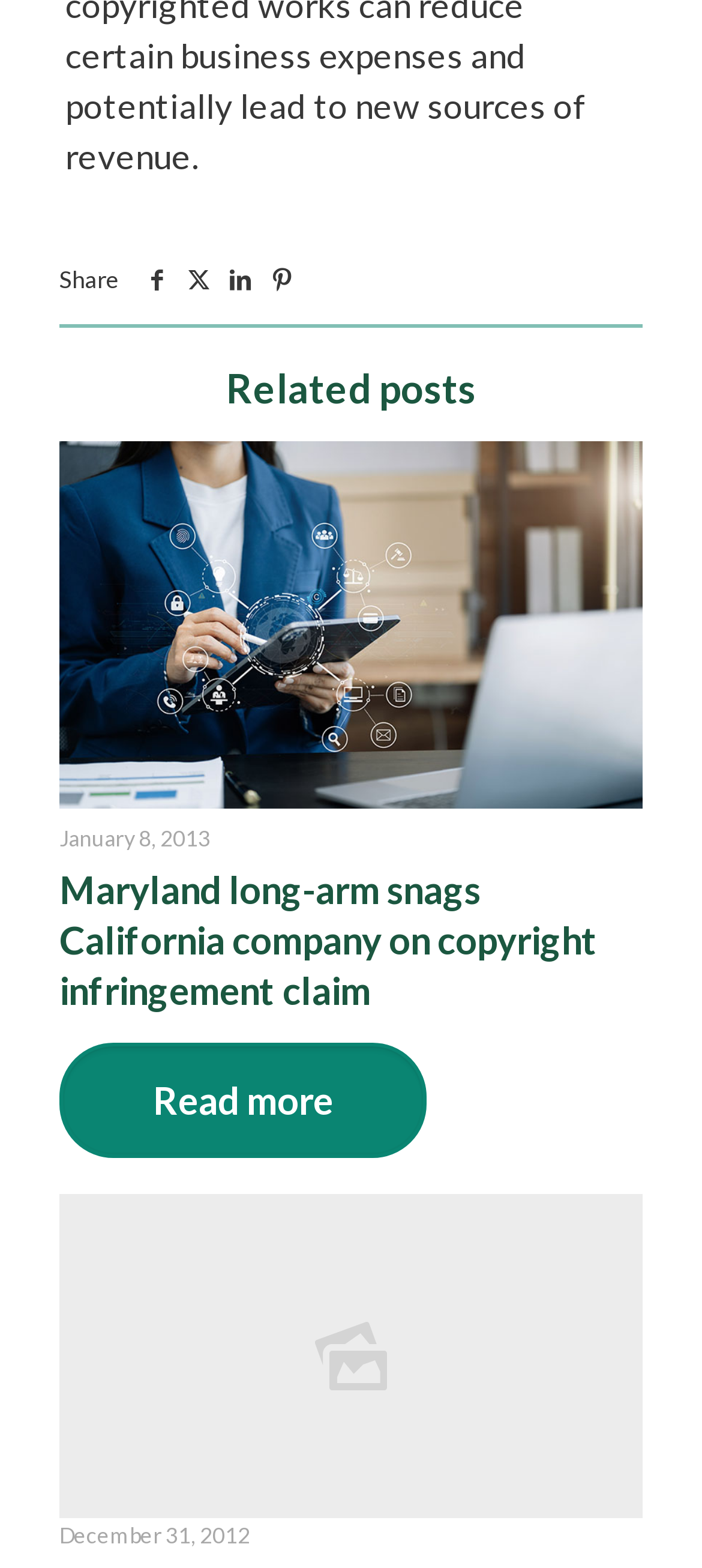Give a one-word or short phrase answer to this question: 
What are the options to view the first article?

Zoom, Details